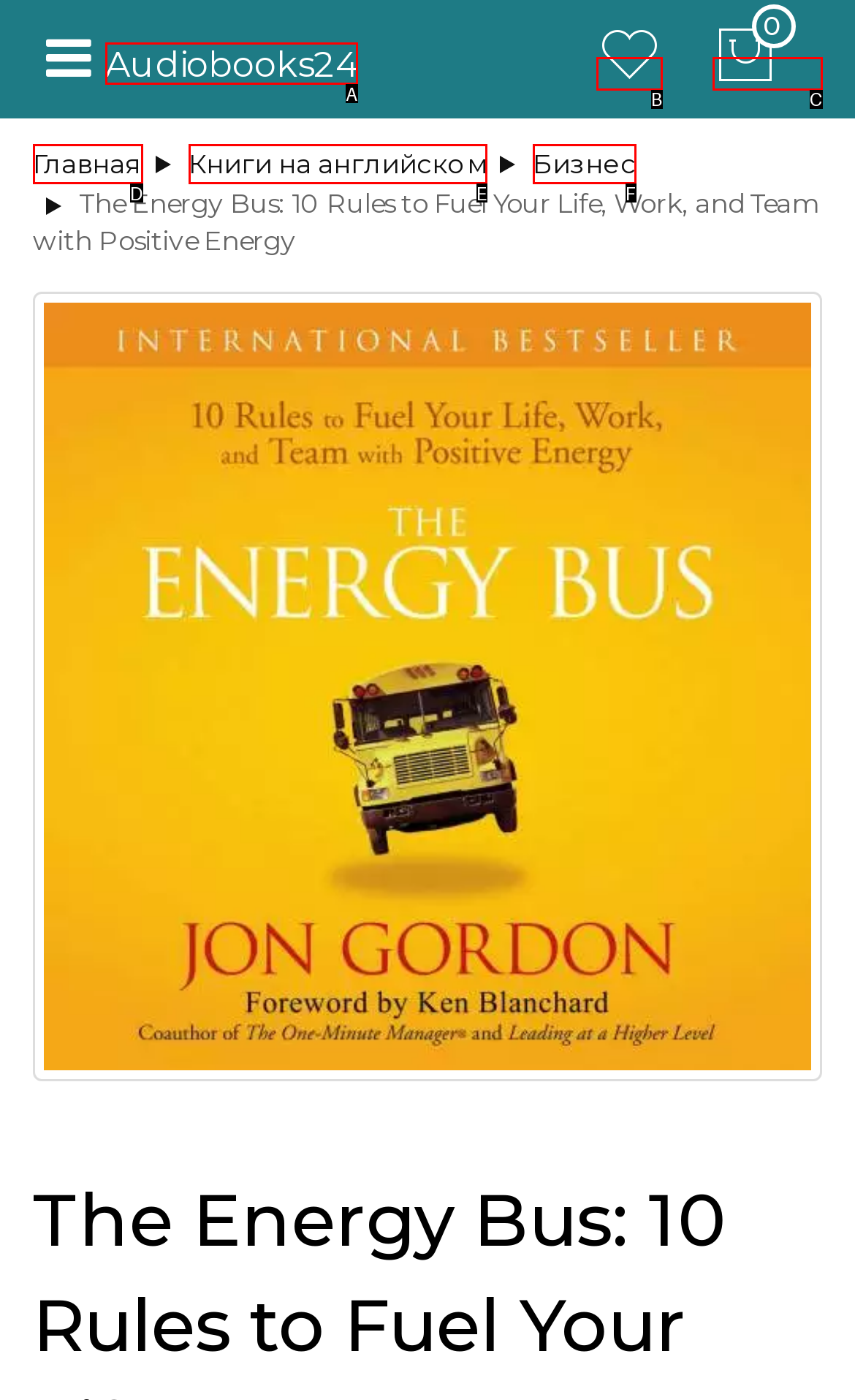Which option corresponds to the following element description: Things That Go?
Please provide the letter of the correct choice.

None